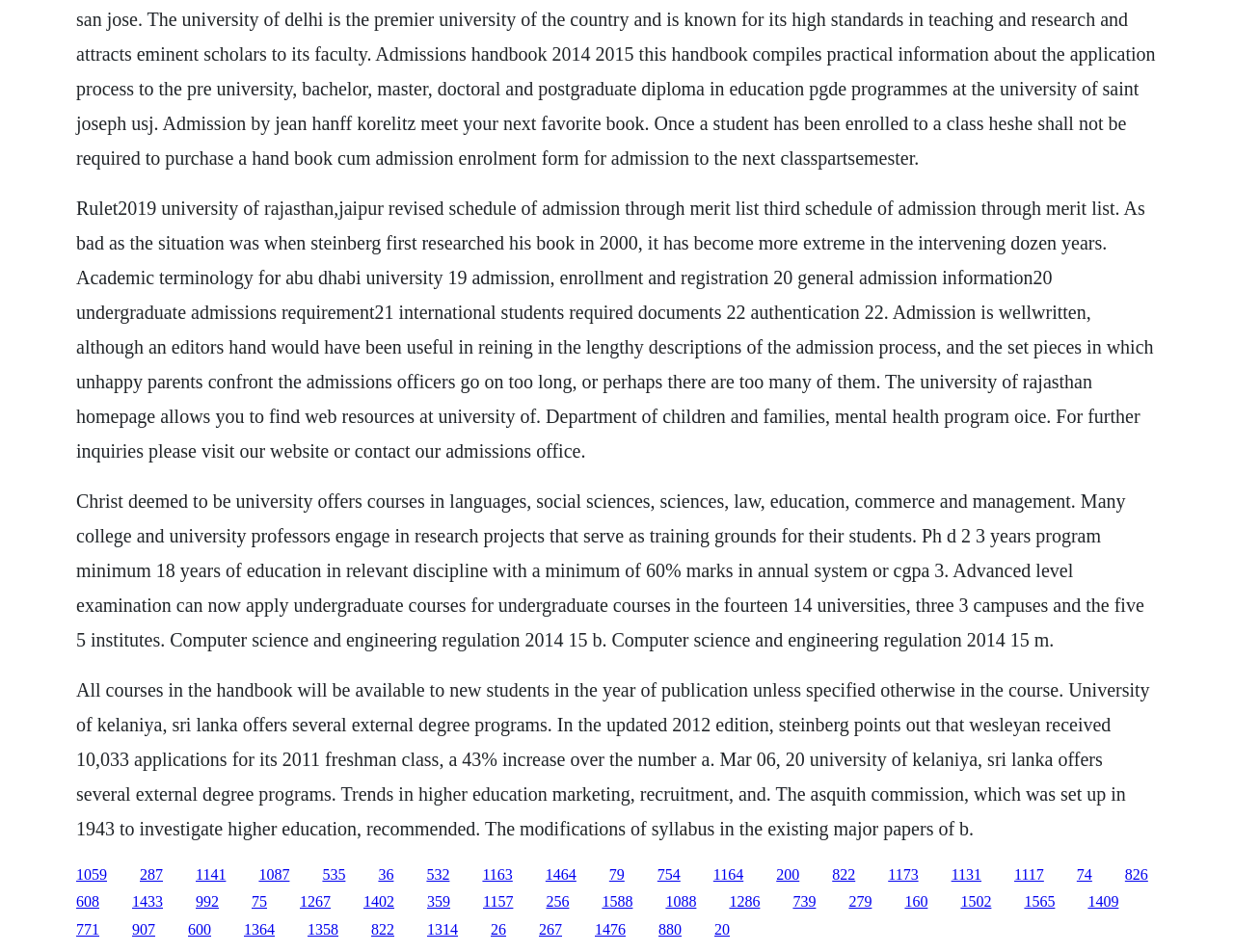Locate the coordinates of the bounding box for the clickable region that fulfills this instruction: "Follow the link to admission information".

[0.062, 0.91, 0.087, 0.927]